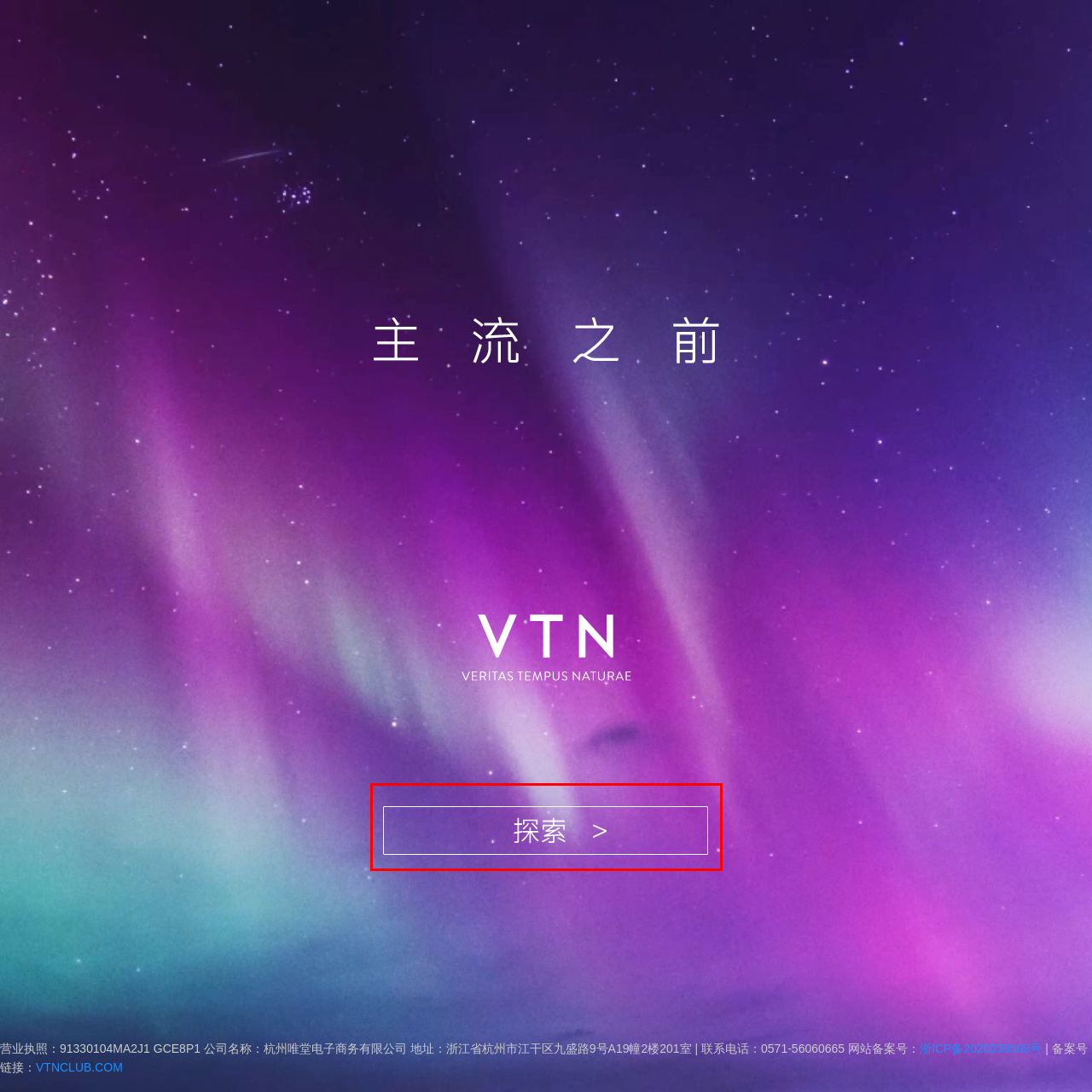What is the name of the company associated with the VTN Membership Club website?
Examine the image within the red bounding box and provide a comprehensive answer to the question.

According to the caption, the VTN Membership Club website is associated with the electronic commerce company Hangzhou Weitang E-Commerce Co., Ltd.